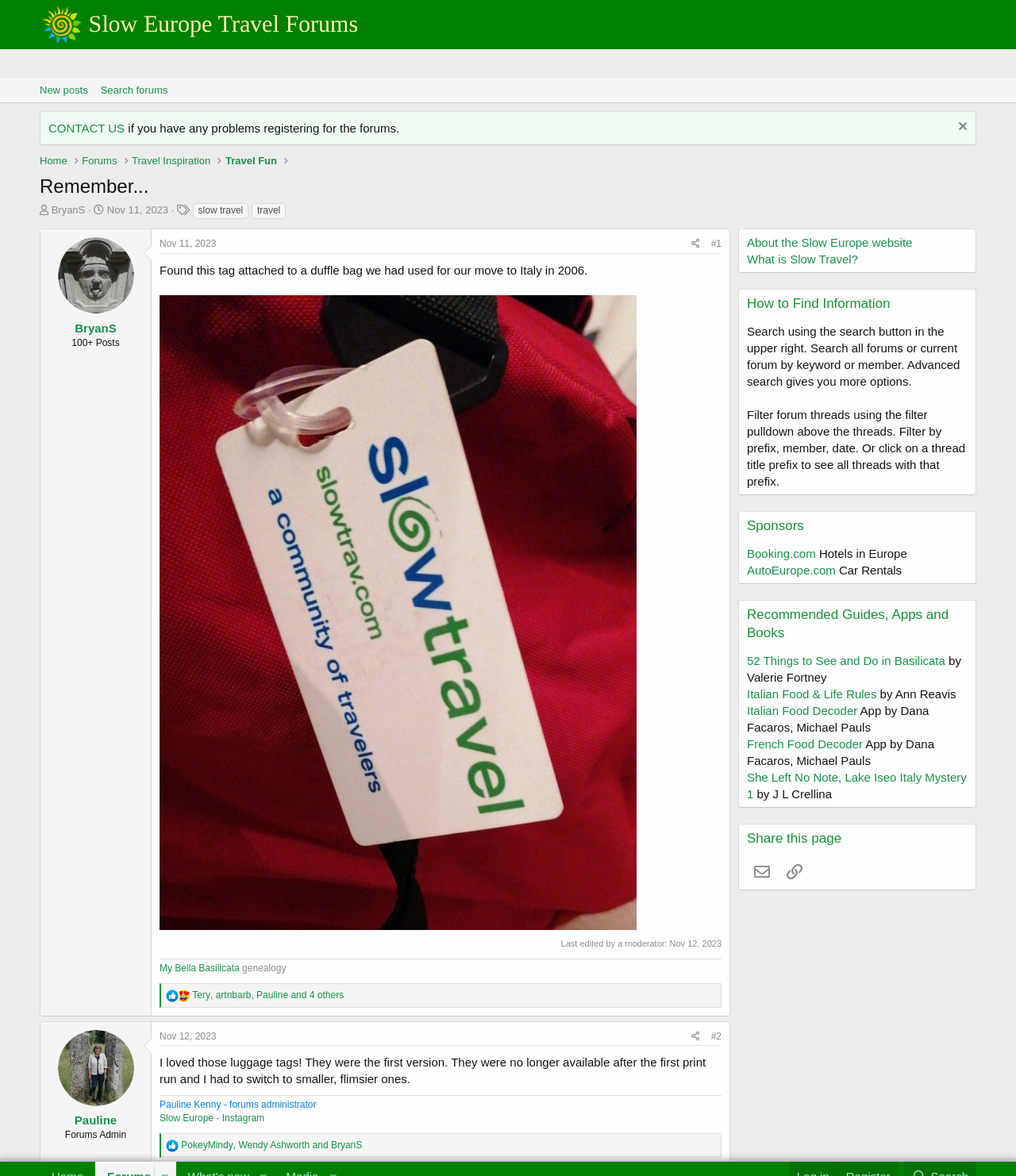What is the name of the first user who posted a message?
From the screenshot, provide a brief answer in one word or phrase.

Valerie